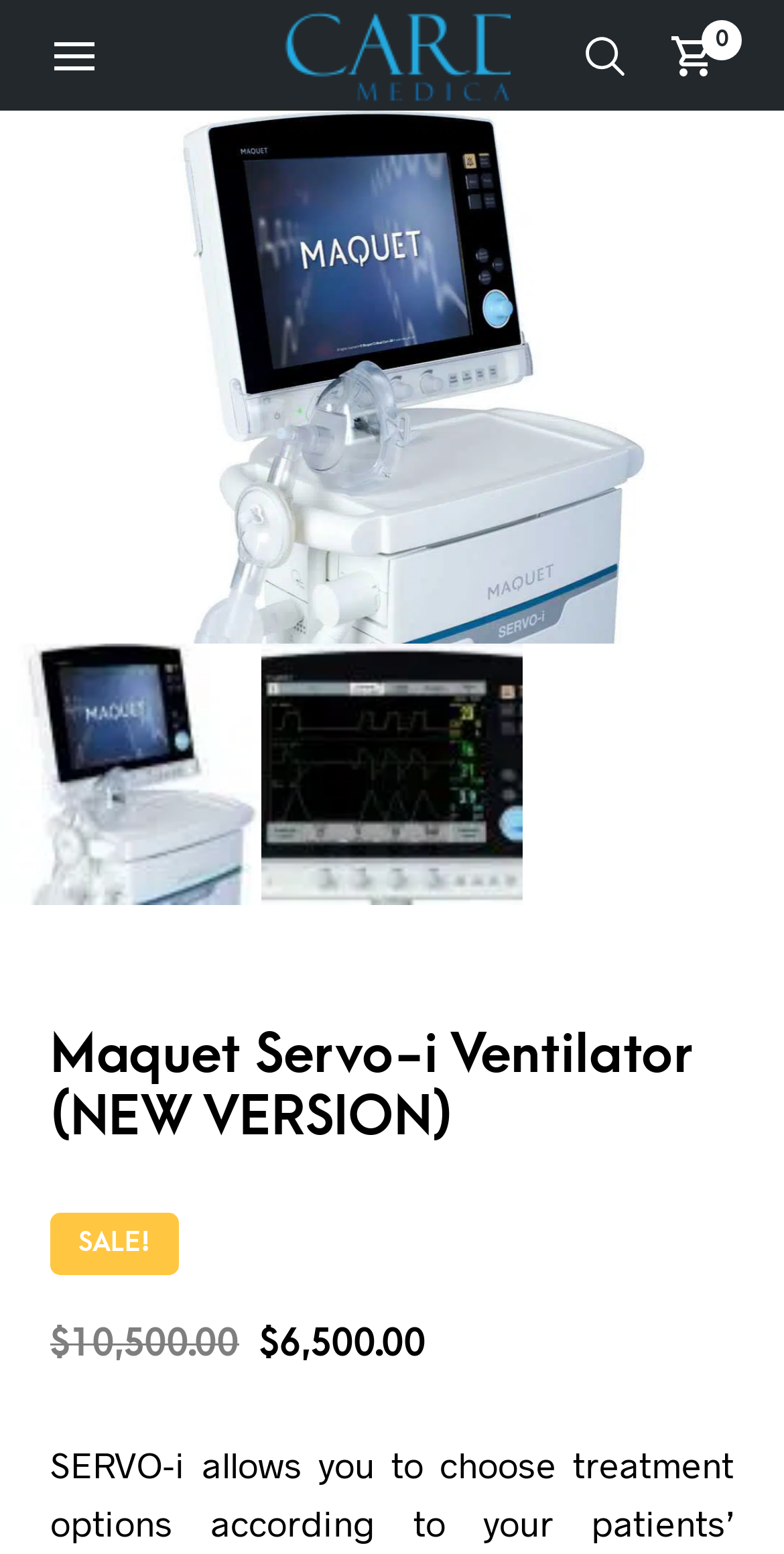From the given element description: "alt="Maquet-Servo-i" title="Maquet-Servo-i"", find the bounding box for the UI element. Provide the coordinates as four float numbers between 0 and 1, in the order [left, top, right, bottom].

[0.0, 0.225, 1.0, 0.254]